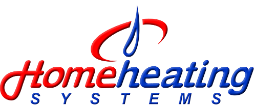Look at the image and answer the question in detail:
What is the central icon in the logo?

The logo features a stylized flame icon in the center, which represents the company's commitment to providing reliable heating services and emphasizes their expertise in boiler maintenance and installation.